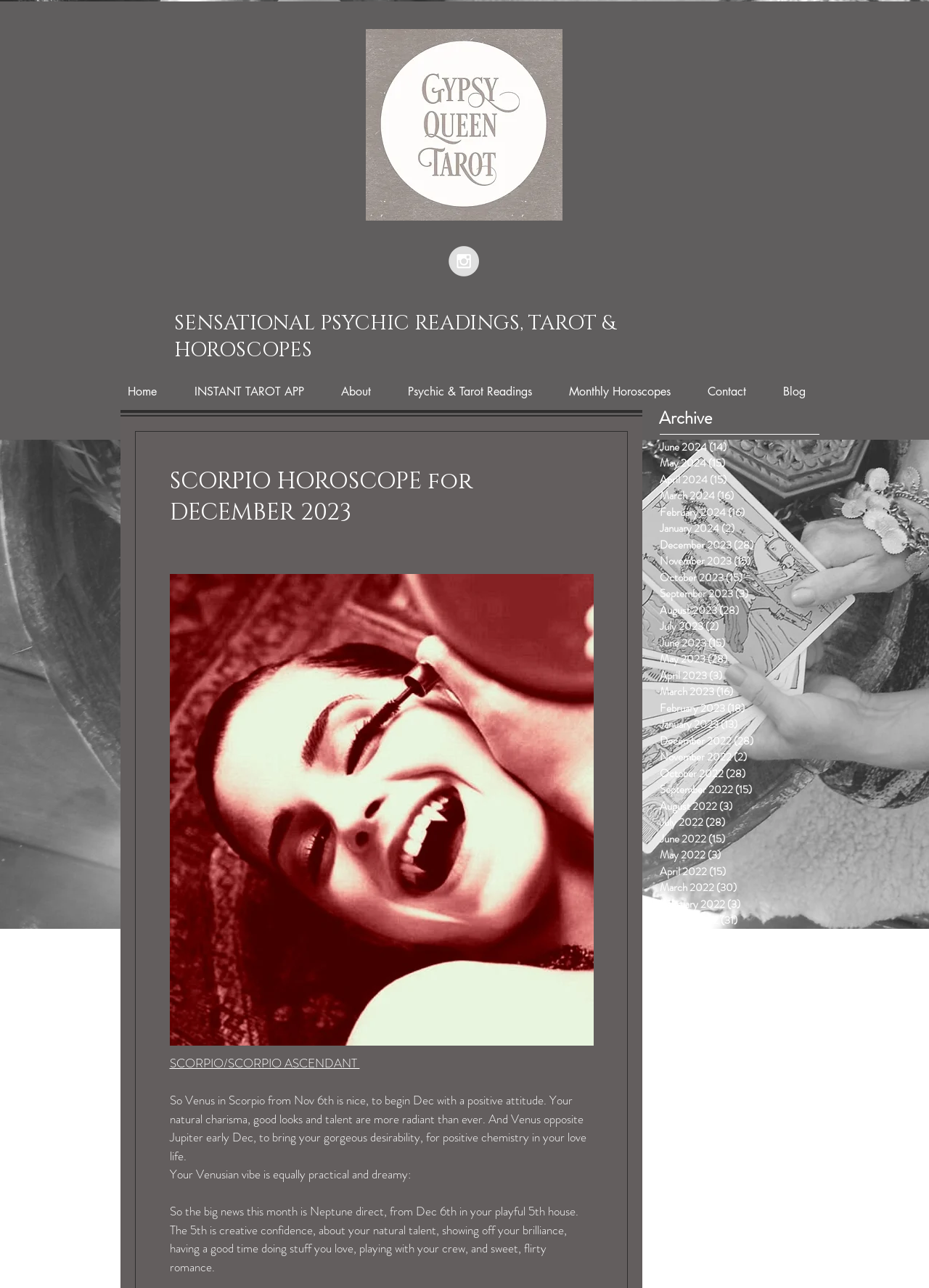Identify the bounding box coordinates of the element to click to follow this instruction: 'View the 'Monthly Horoscopes' page'. Ensure the coordinates are four float values between 0 and 1, provided as [left, top, right, bottom].

[0.592, 0.29, 0.741, 0.318]